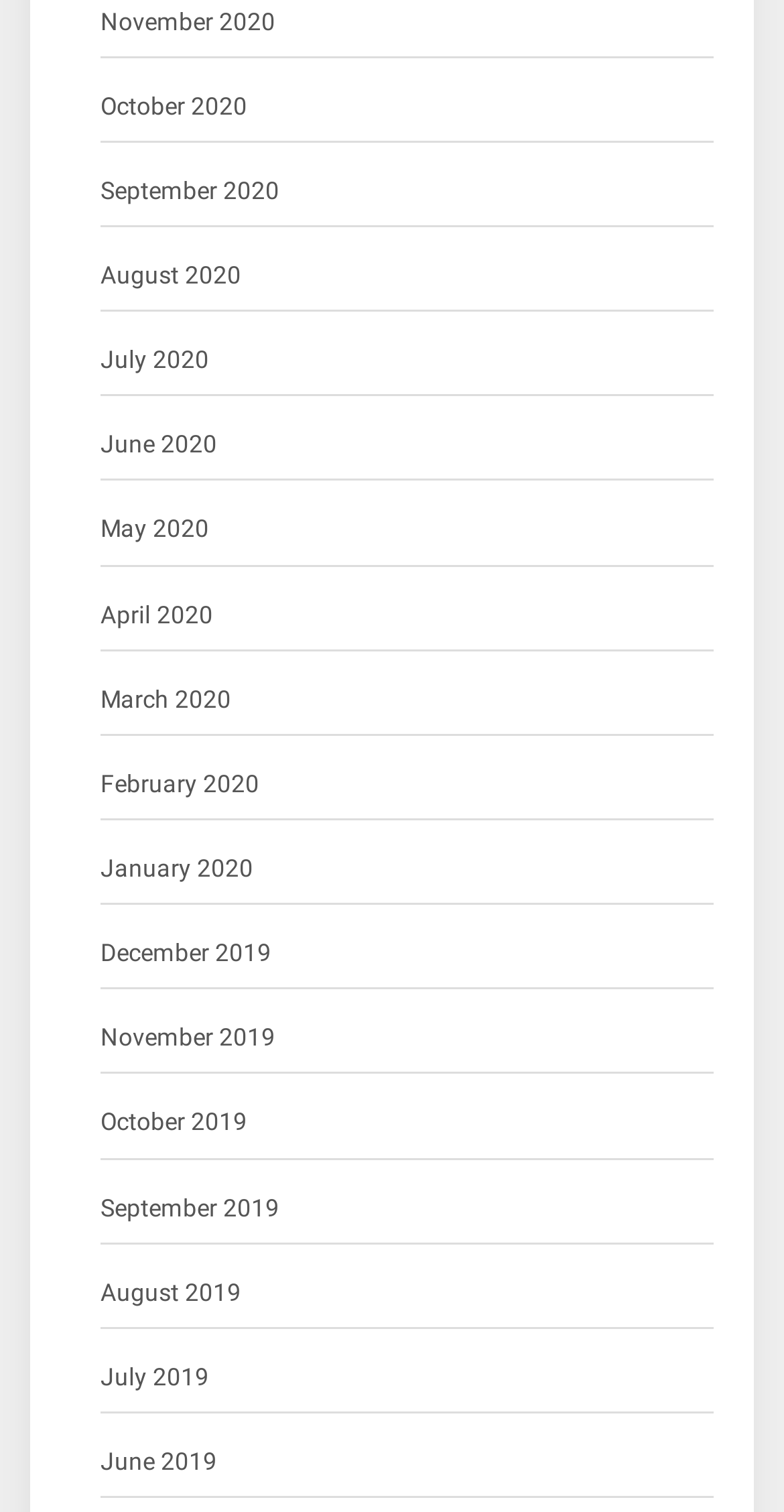Find the bounding box coordinates of the clickable region needed to perform the following instruction: "view September 2020". The coordinates should be provided as four float numbers between 0 and 1, i.e., [left, top, right, bottom].

[0.128, 0.113, 0.356, 0.141]